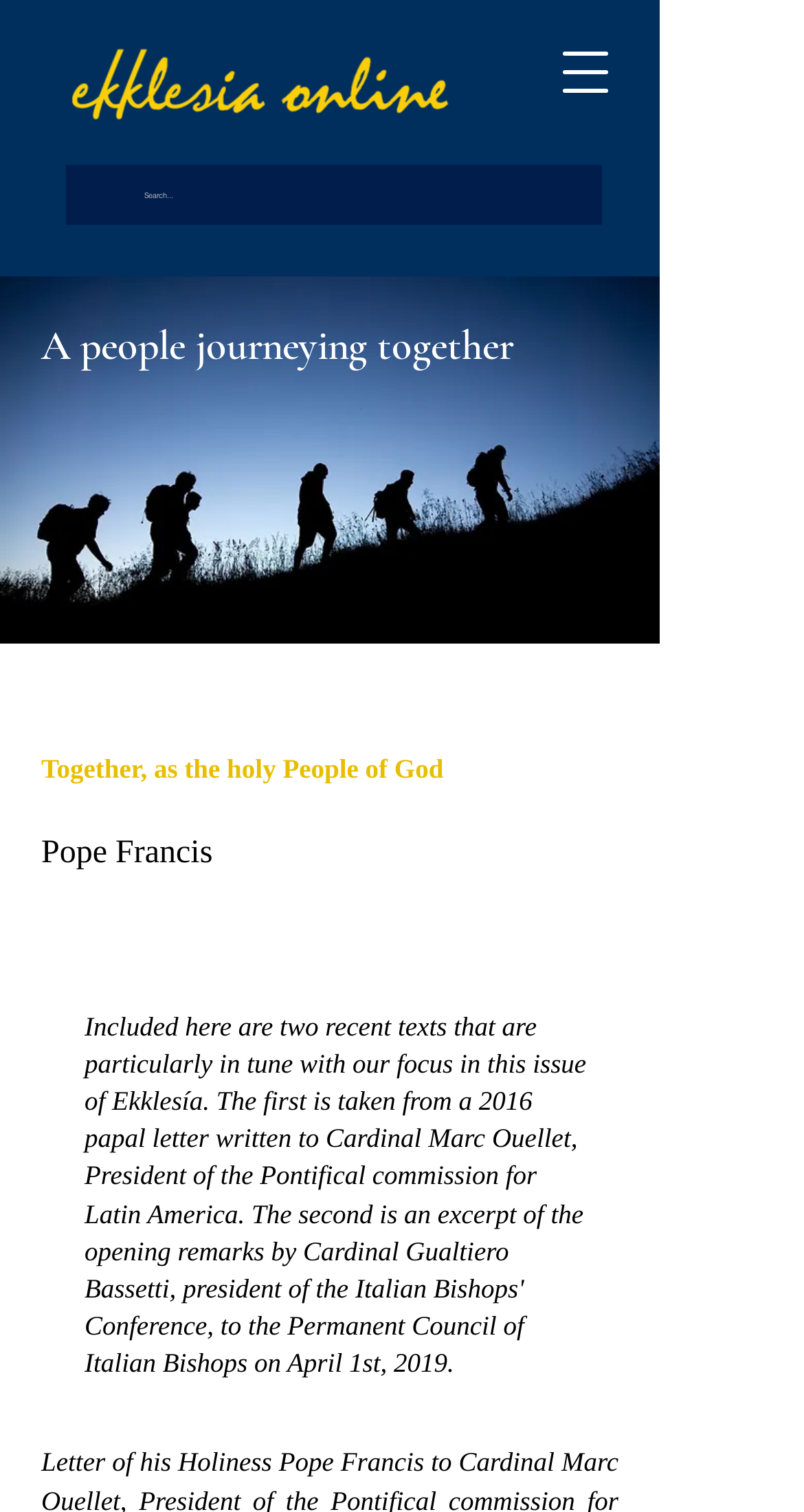Identify the main heading of the webpage and provide its text content.

A people journeying together